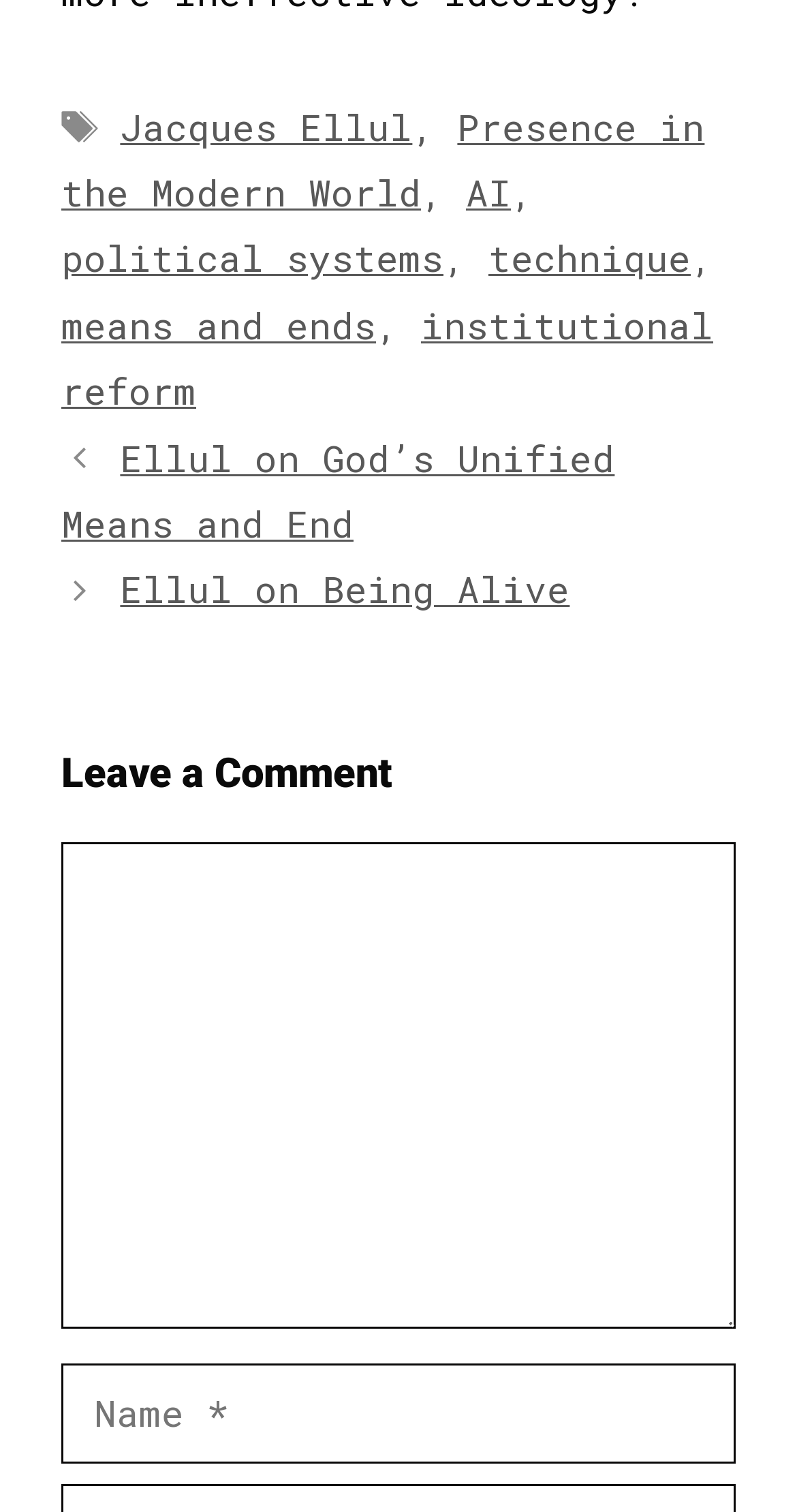Please mark the bounding box coordinates of the area that should be clicked to carry out the instruction: "Enter your name in the 'Name' textbox".

[0.077, 0.901, 0.923, 0.968]